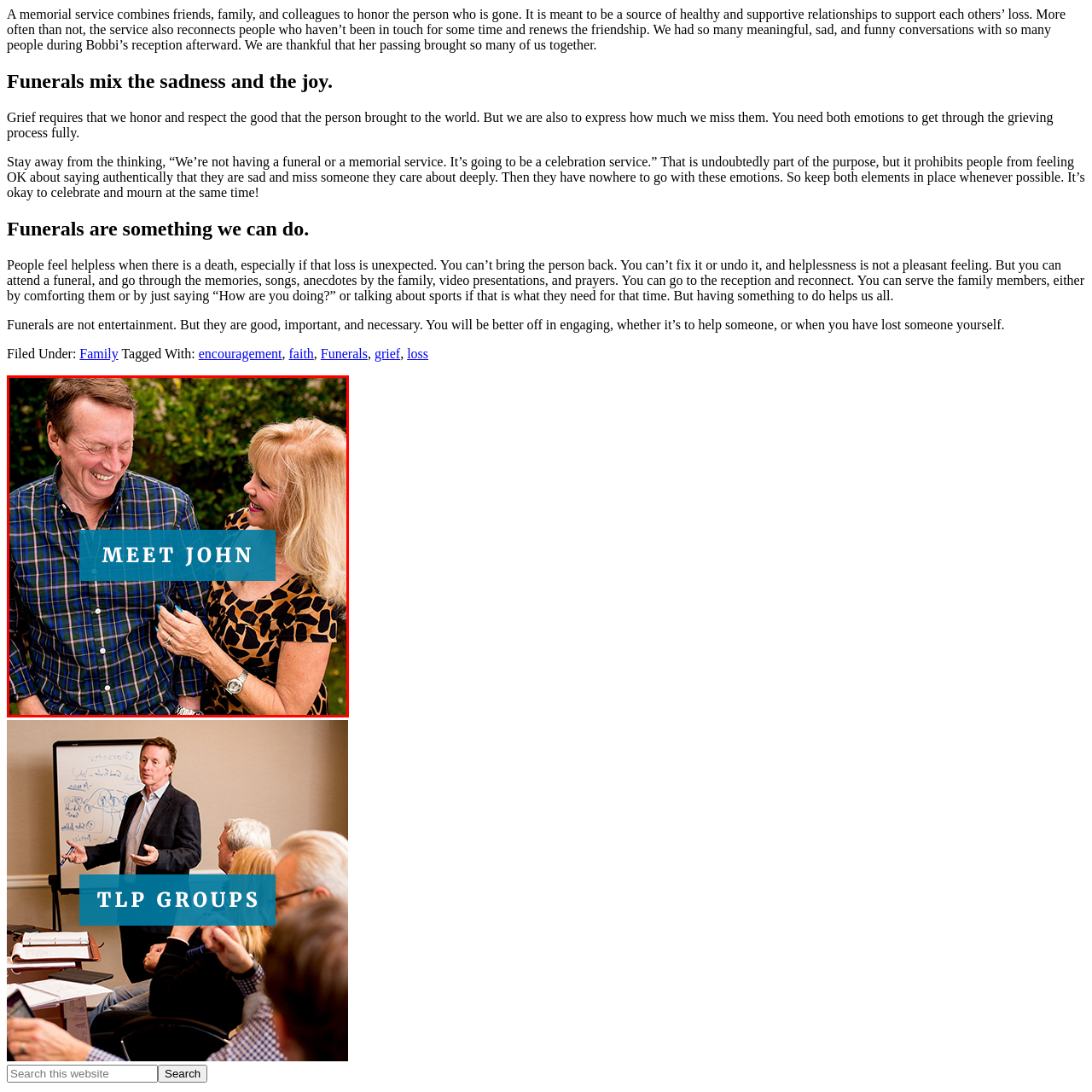What is the woman reaching for?
Analyze the highlighted section in the red bounding box of the image and respond to the question with a detailed explanation.

In the image, the woman is playfully reaching towards the man, indicating a lighthearted and playful interaction between the two individuals.